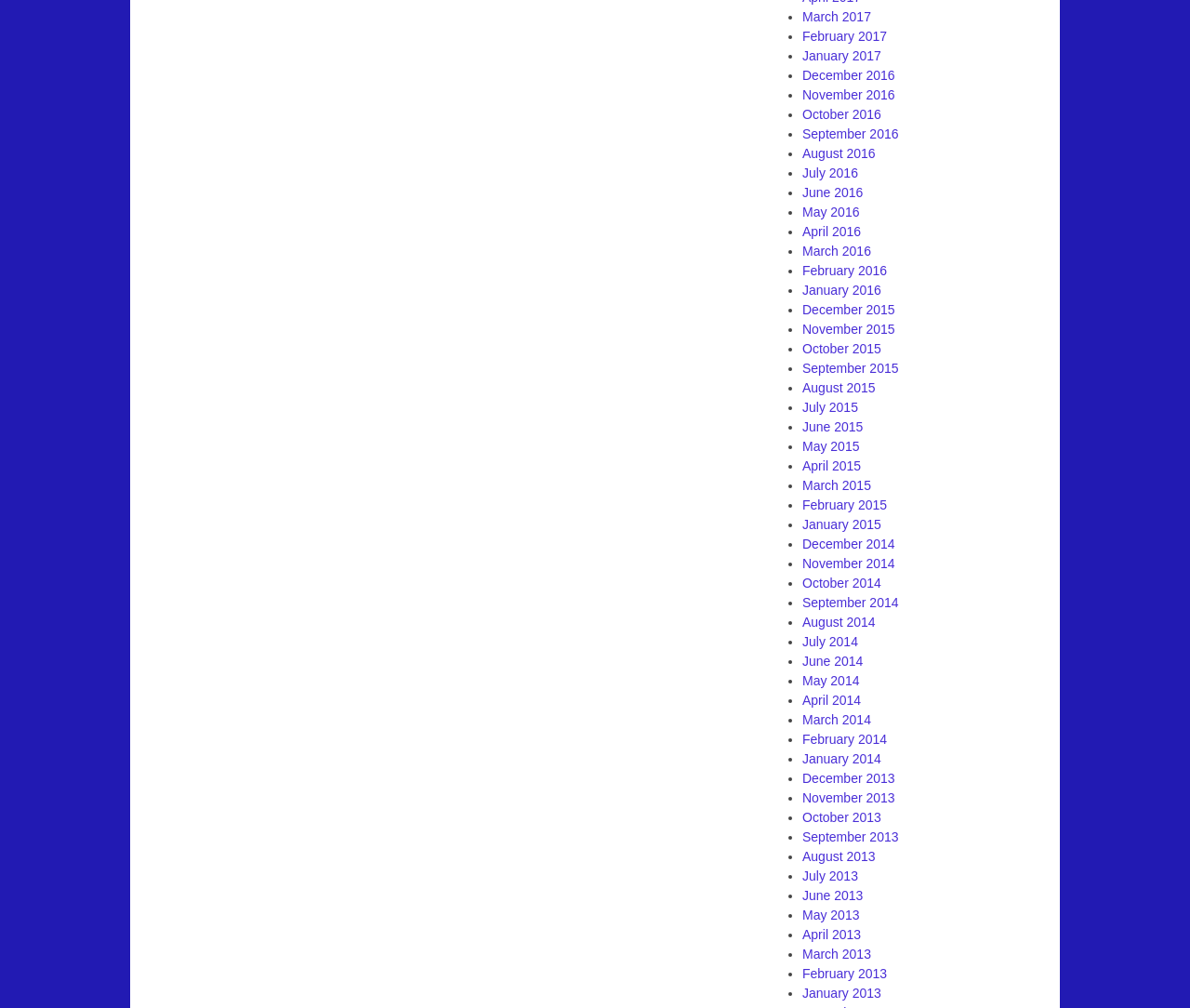How many months are listed?
Make sure to answer the question with a detailed and comprehensive explanation.

I counted the number of links in the list, and there are 36 months listed, ranging from December 2014 to March 2017.